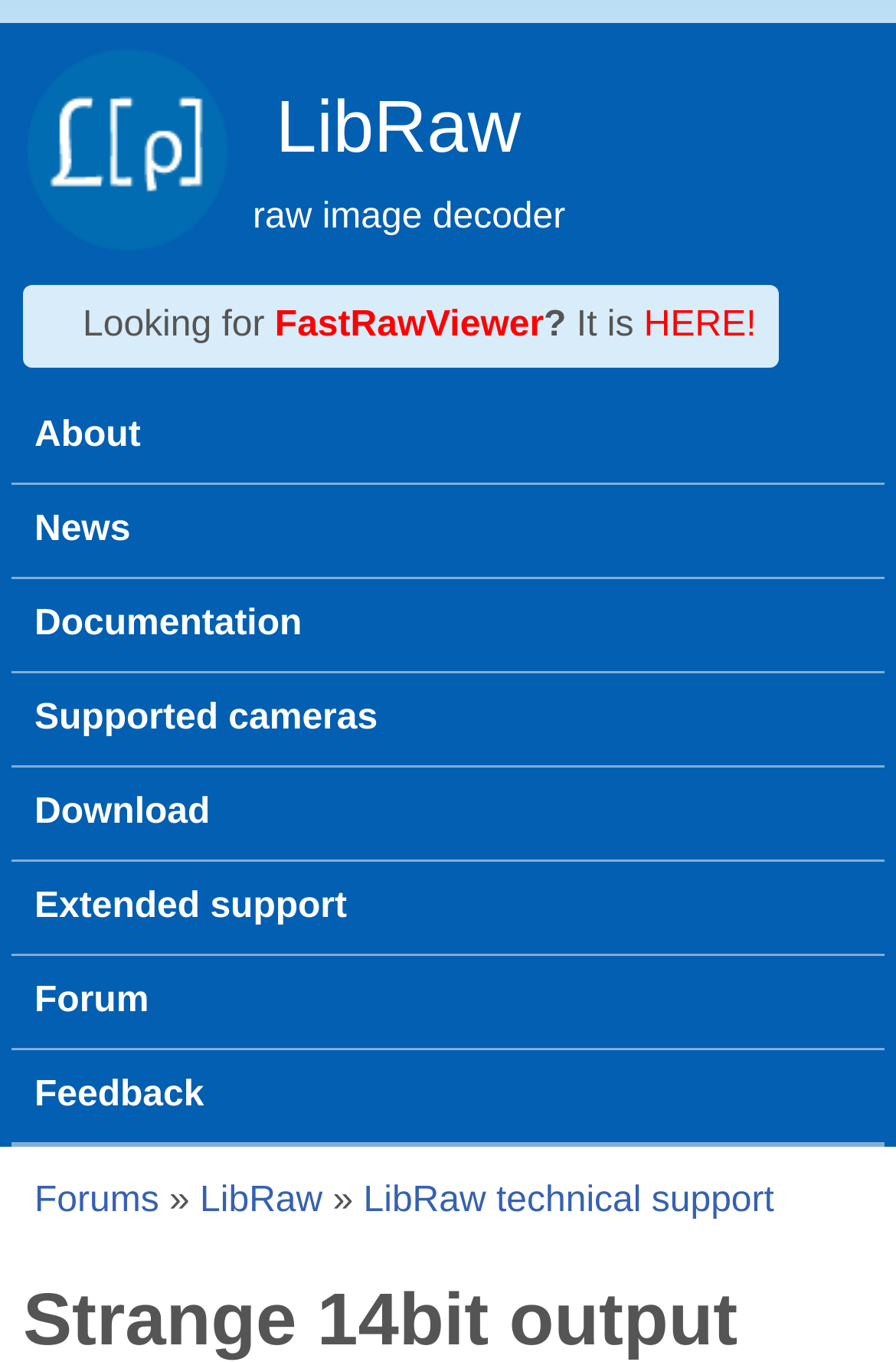Using details from the image, please answer the following question comprehensively:
How many main menu items are there?

The answer can be found by counting the number of links under the heading 'Main menu', which are 'About', 'News', 'Documentation', 'Supported cameras', 'Download', 'Extended support', 'Forum', 'Feedback'.